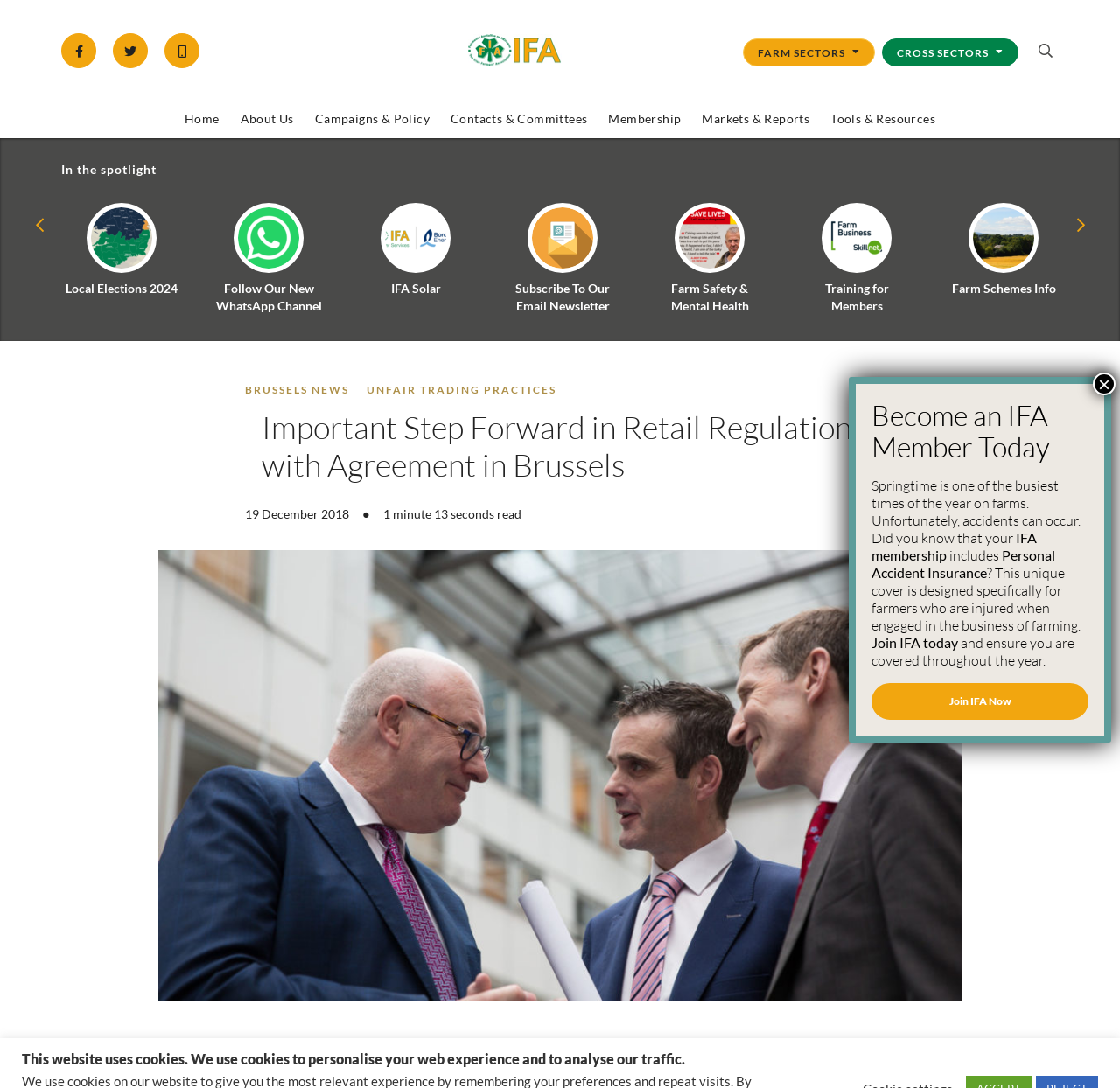Show the bounding box coordinates for the element that needs to be clicked to execute the following instruction: "Click the IFA Facebook link". Provide the coordinates in the form of four float numbers between 0 and 1, i.e., [left, top, right, bottom].

[0.055, 0.03, 0.086, 0.062]